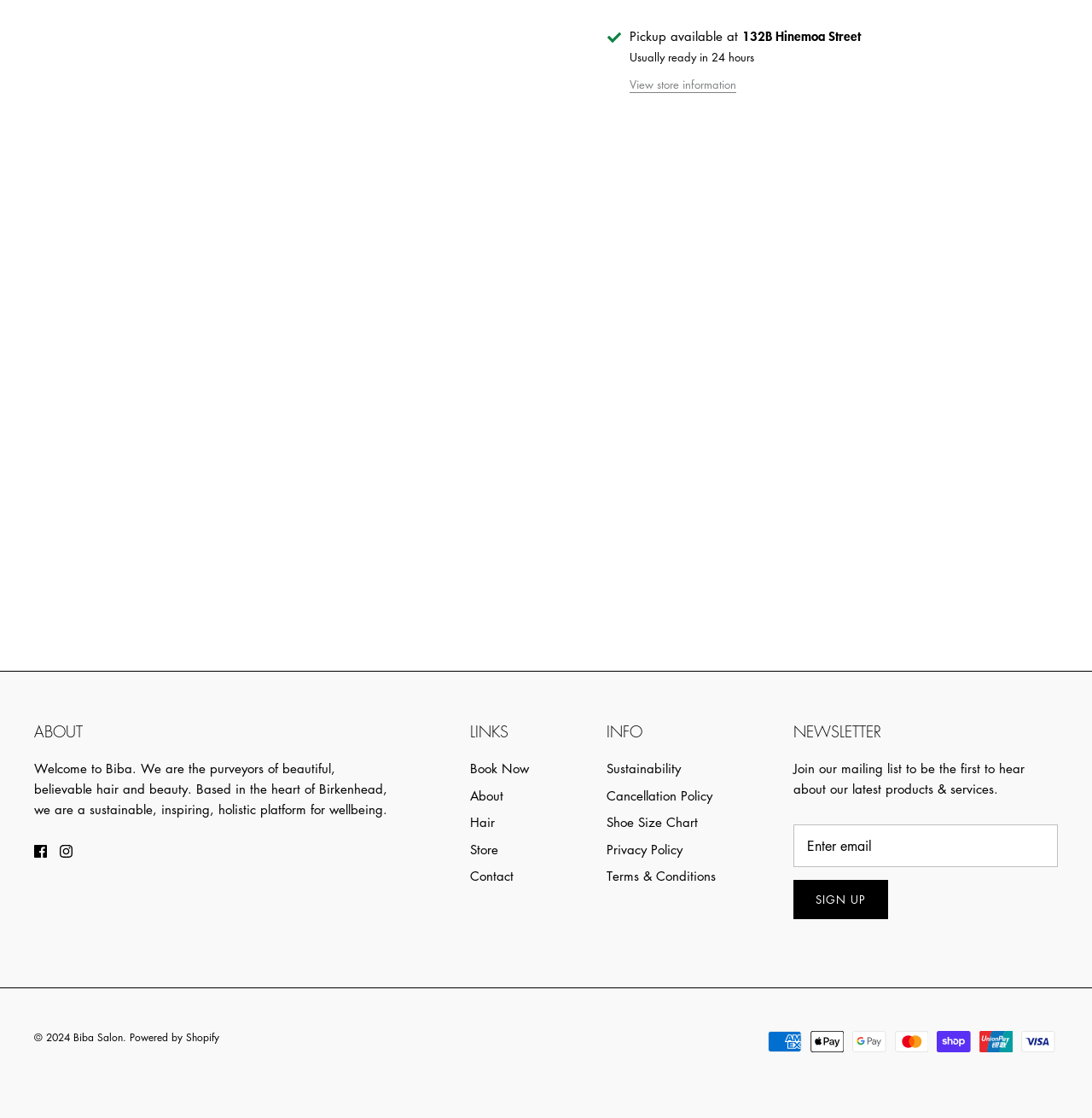How many navigation sections are there?
Provide a thorough and detailed answer to the question.

I counted the number of navigation sections by looking at the headings 'LINKS', 'INFO', and 'NEWSLETTER' which are located at the bottom of the webpage.